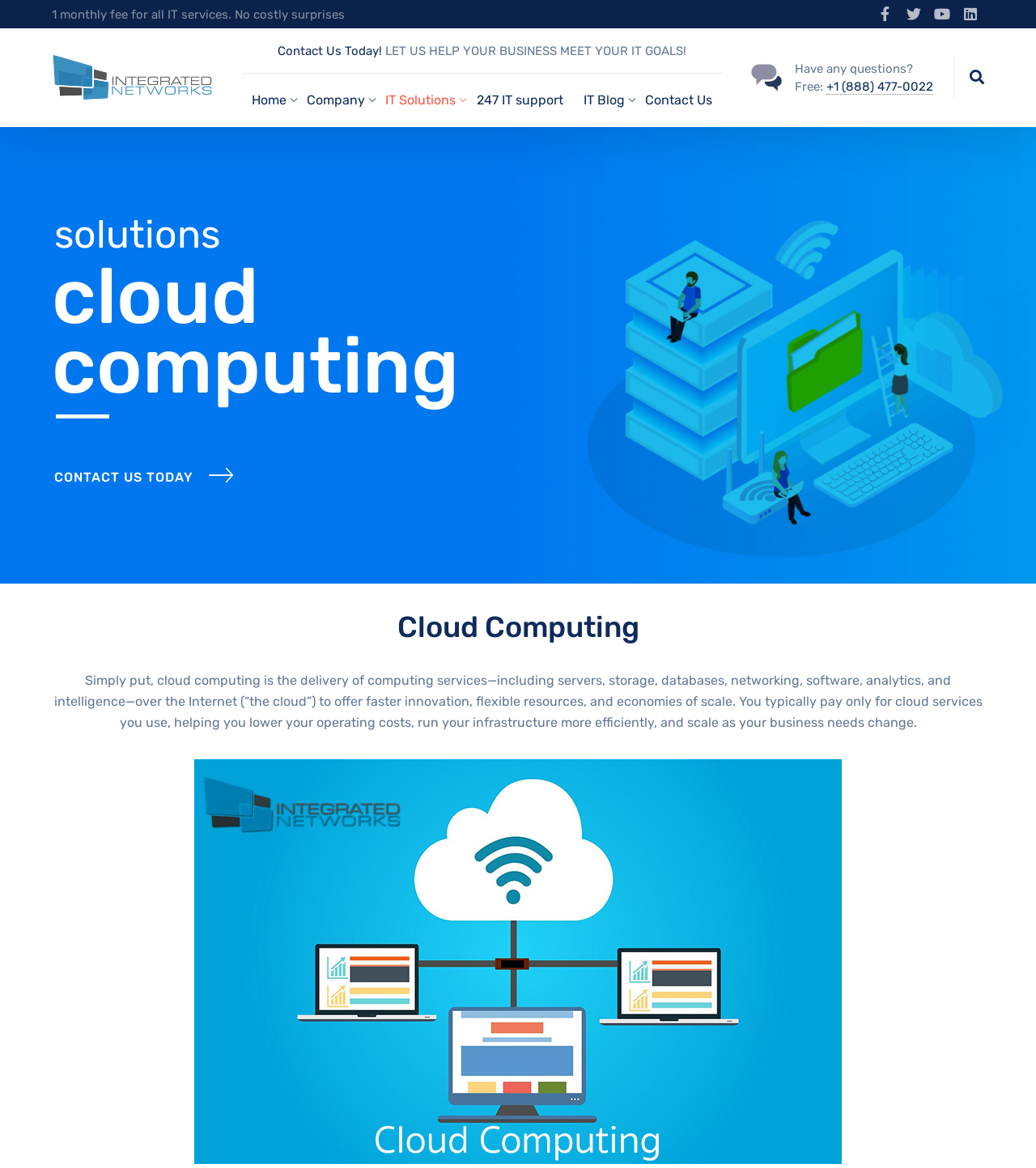What is the benefit of using cloud computing services?
Based on the screenshot, give a detailed explanation to answer the question.

According to the webpage, one of the benefits of using cloud computing services is that it helps lower operating costs. This is mentioned in the description of cloud computing services, which states that 'You typically pay only for cloud services you use, helping you lower your operating costs'.